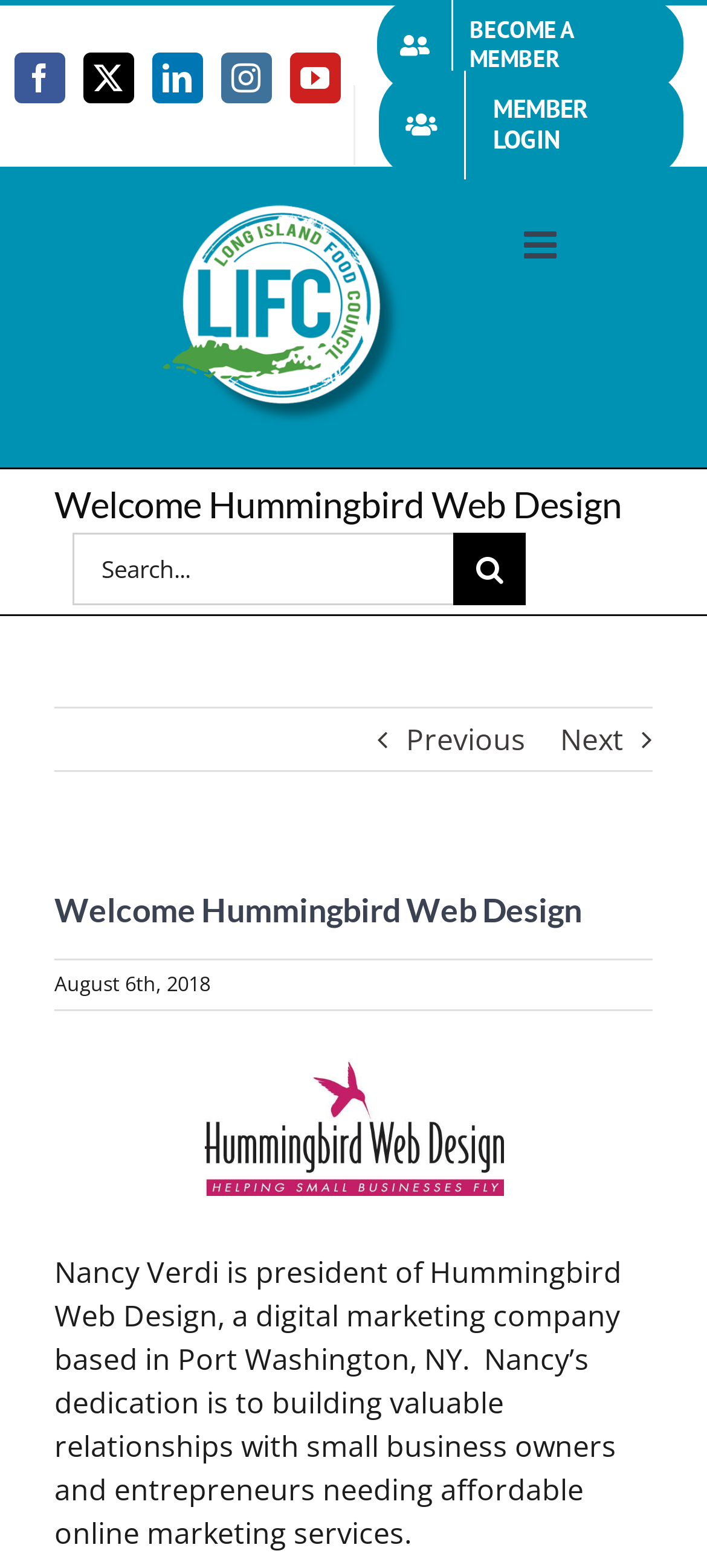Determine the bounding box coordinates of the region that needs to be clicked to achieve the task: "View larger image".

[0.074, 0.677, 0.2, 0.758]